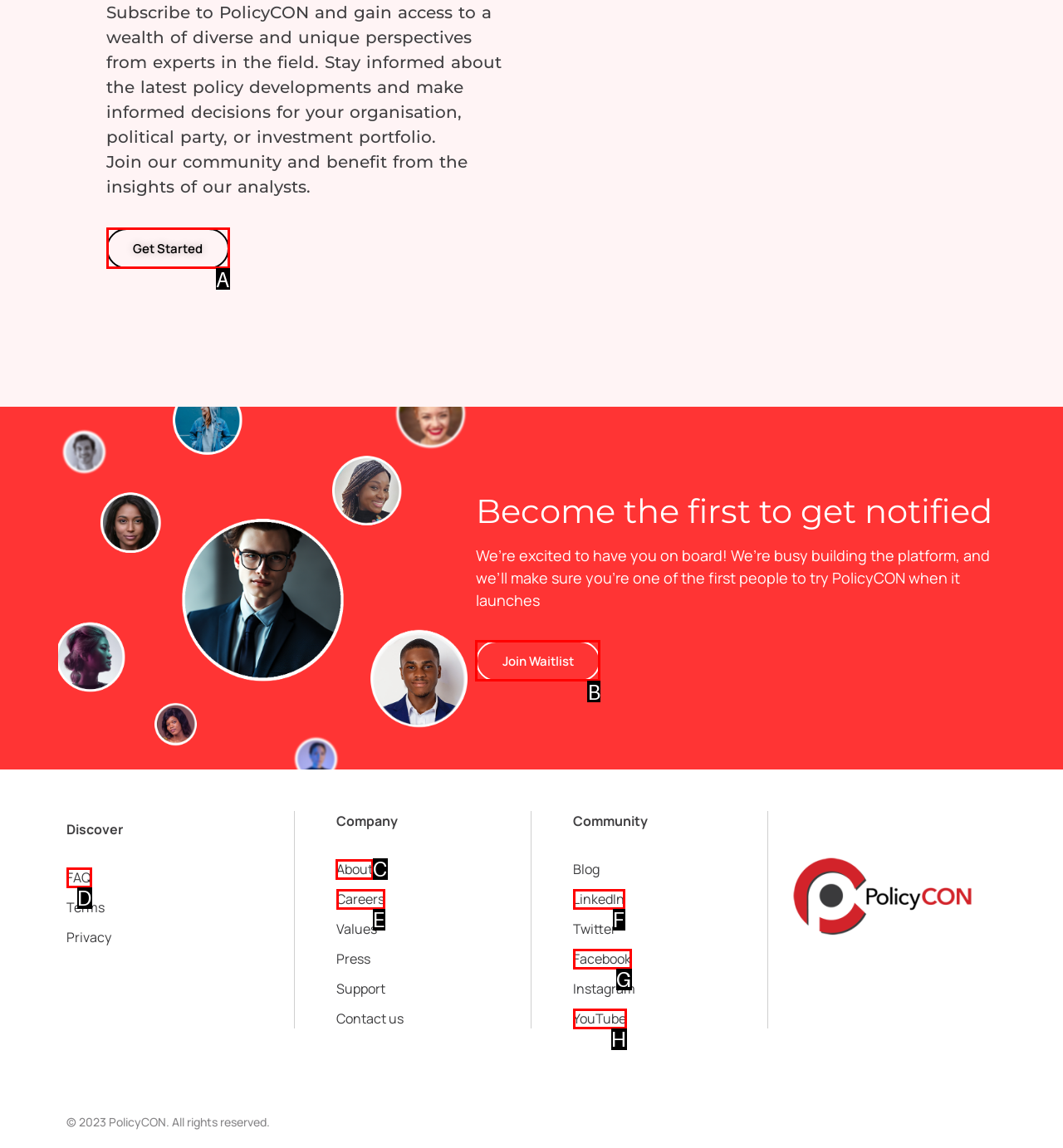For the instruction: Enter your name, determine the appropriate UI element to click from the given options. Respond with the letter corresponding to the correct choice.

None